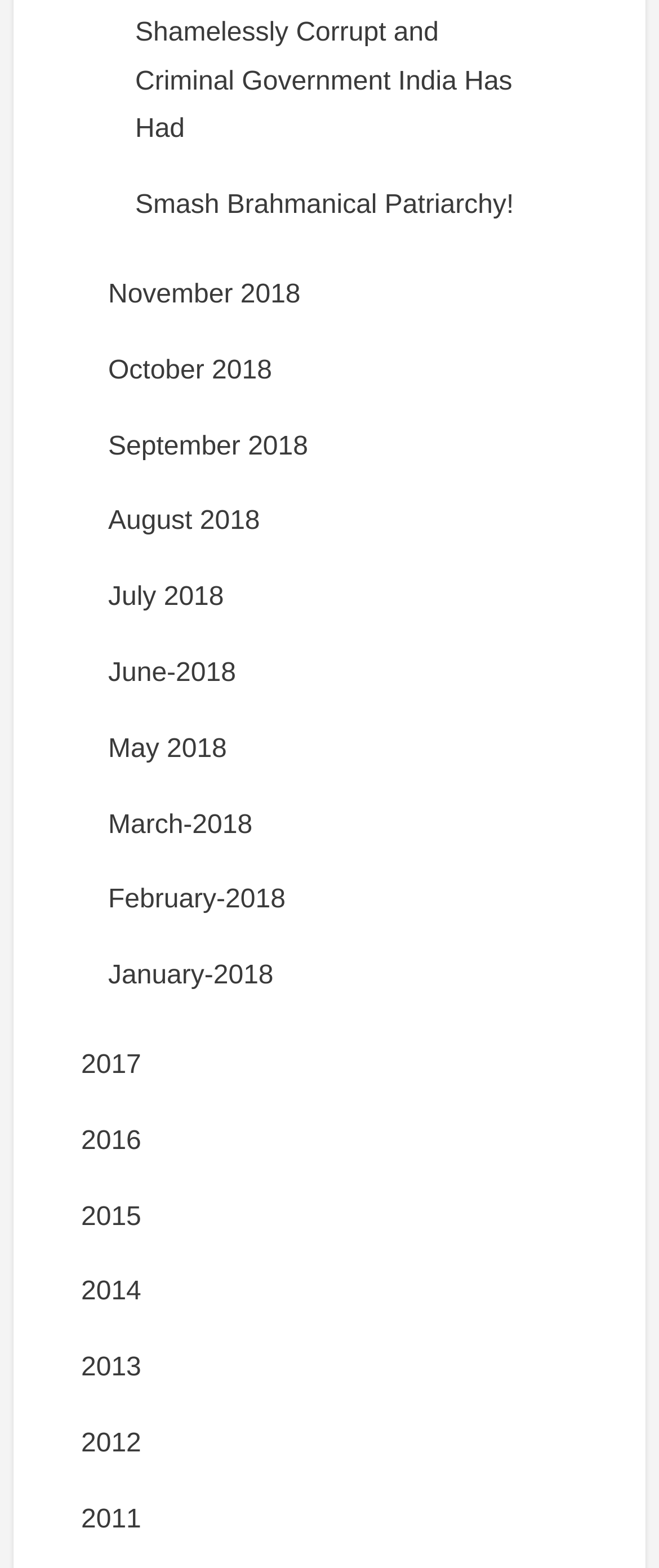Are the years and months listed in chronological order?
Please interpret the details in the image and answer the question thoroughly.

By examining the links on the webpage, I found that the years and months are listed in chronological order, with the earliest year and month at the top and the latest at the bottom.